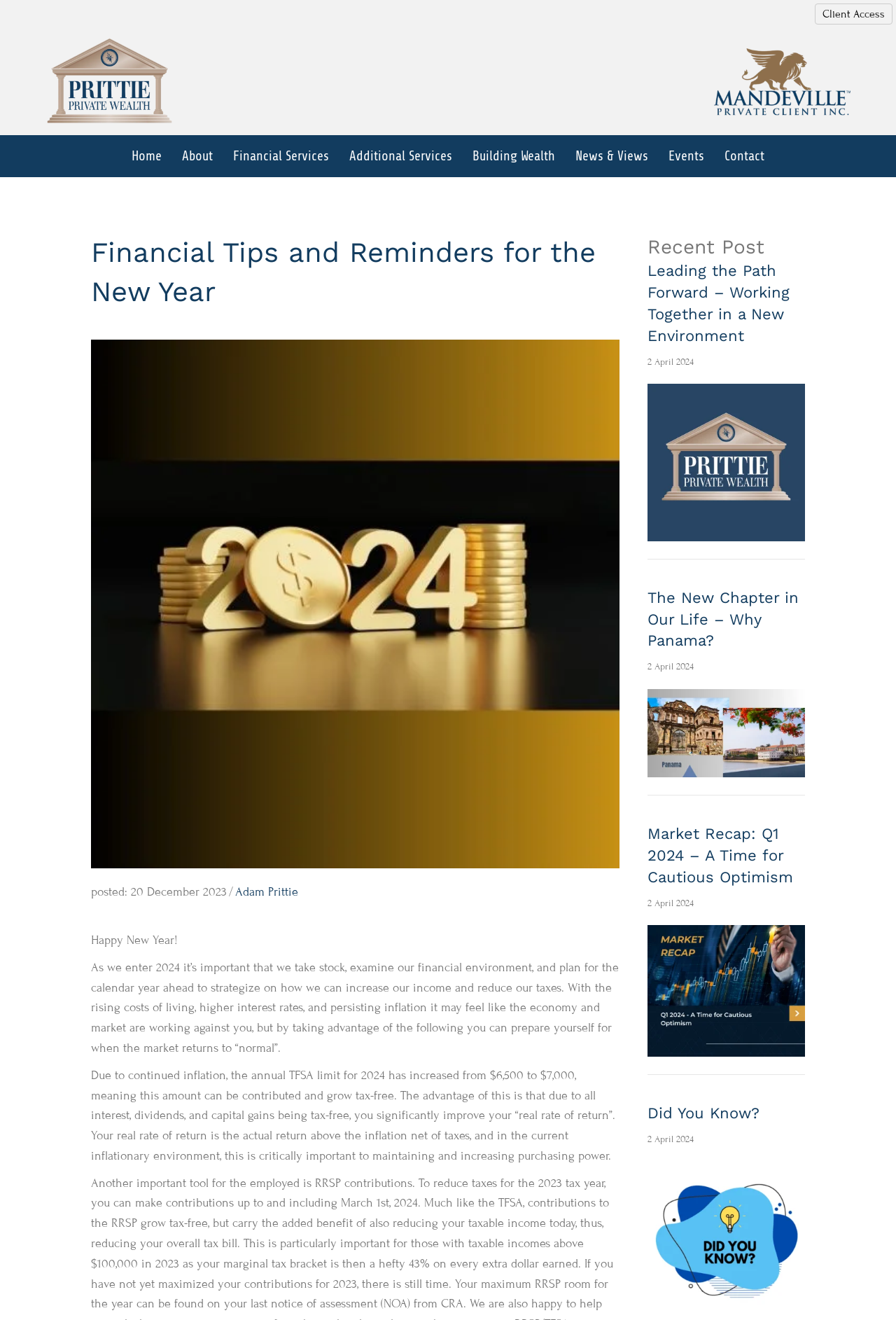Describe the entire webpage, focusing on both content and design.

The webpage is titled "Financial Tips and Reminders for the New Year - Prittie Private Wealth" and appears to be a financial services website. At the top, there is a navigation menu with links to "Client Access", "Home", "About", "Financial Services", "Additional Services", "Building Wealth", "News & Views", "Events", and "Contact". 

Below the navigation menu, there is a logo for Prittie Private Wealth and another logo for Mandeville Private Client. 

The main content of the webpage is divided into two sections. On the left side, there is a heading "Financial Tips and Reminders for the New Year" followed by an image and a brief introduction to the importance of planning for the new year. The introduction is followed by a longer paragraph discussing the importance of increasing income and reducing taxes in the current economic environment. 

Below the introduction, there are two more paragraphs discussing the benefits of contributing to a Tax-Free Savings Account (TFSA) and how it can help improve one's "real rate of return" in an inflationary environment.

On the right side, there is a section titled "Recent Post" with four articles listed. Each article has a heading, a link to the article, and a date "2 April 2024". The articles are titled "Leading the Path Forward – Working Together in a New Environment", "The New Chapter in Our Life – Why Panama?", "Market Recap: Q1 2024 – A Time for Cautious Optimism", and "Did You Know?".